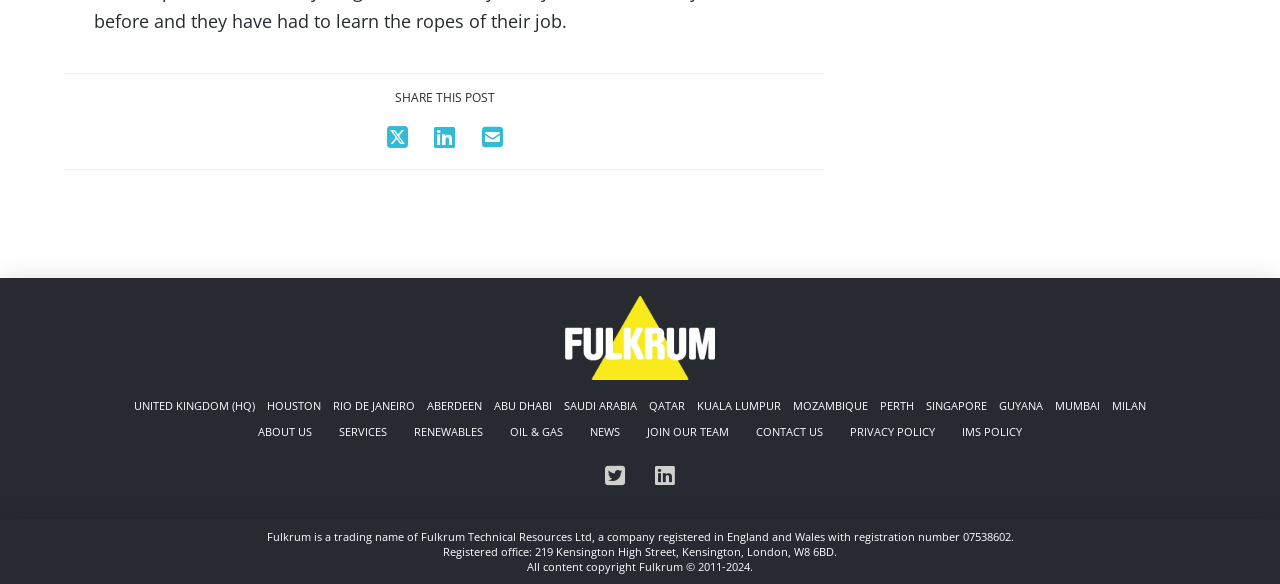Given the description "Popular Tours", provide the bounding box coordinates of the corresponding UI element.

None